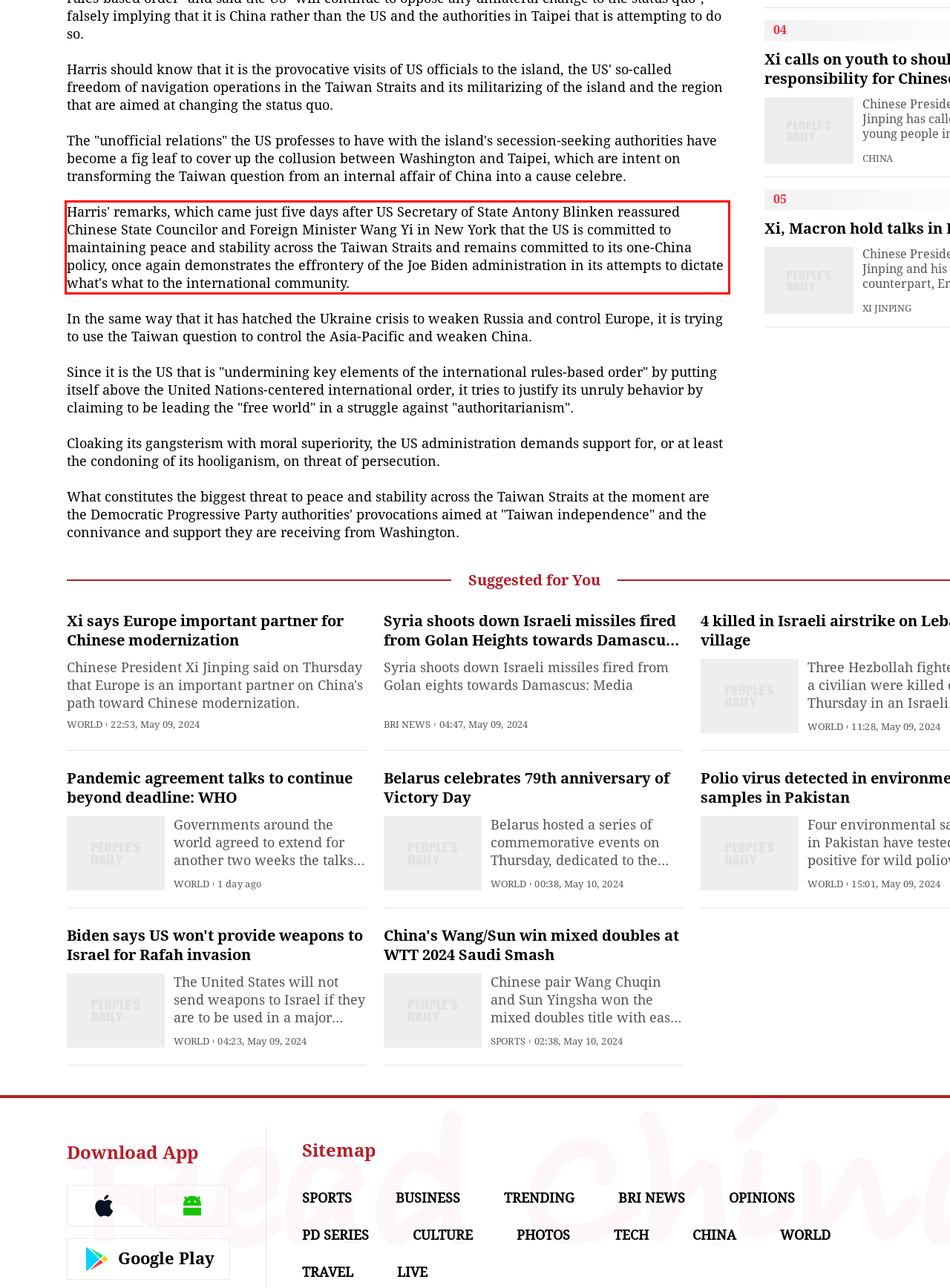You are given a screenshot with a red rectangle. Identify and extract the text within this red bounding box using OCR.

Harris' remarks, which came just five days after US Secretary of State Antony Blinken reassured Chinese State Councilor and Foreign Minister Wang Yi in New York that the US is committed to maintaining peace and stability across the Taiwan Straits and remains committed to its one-China policy, once again demonstrates the effrontery of the Joe Biden administration in its attempts to dictate what's what to the international community.